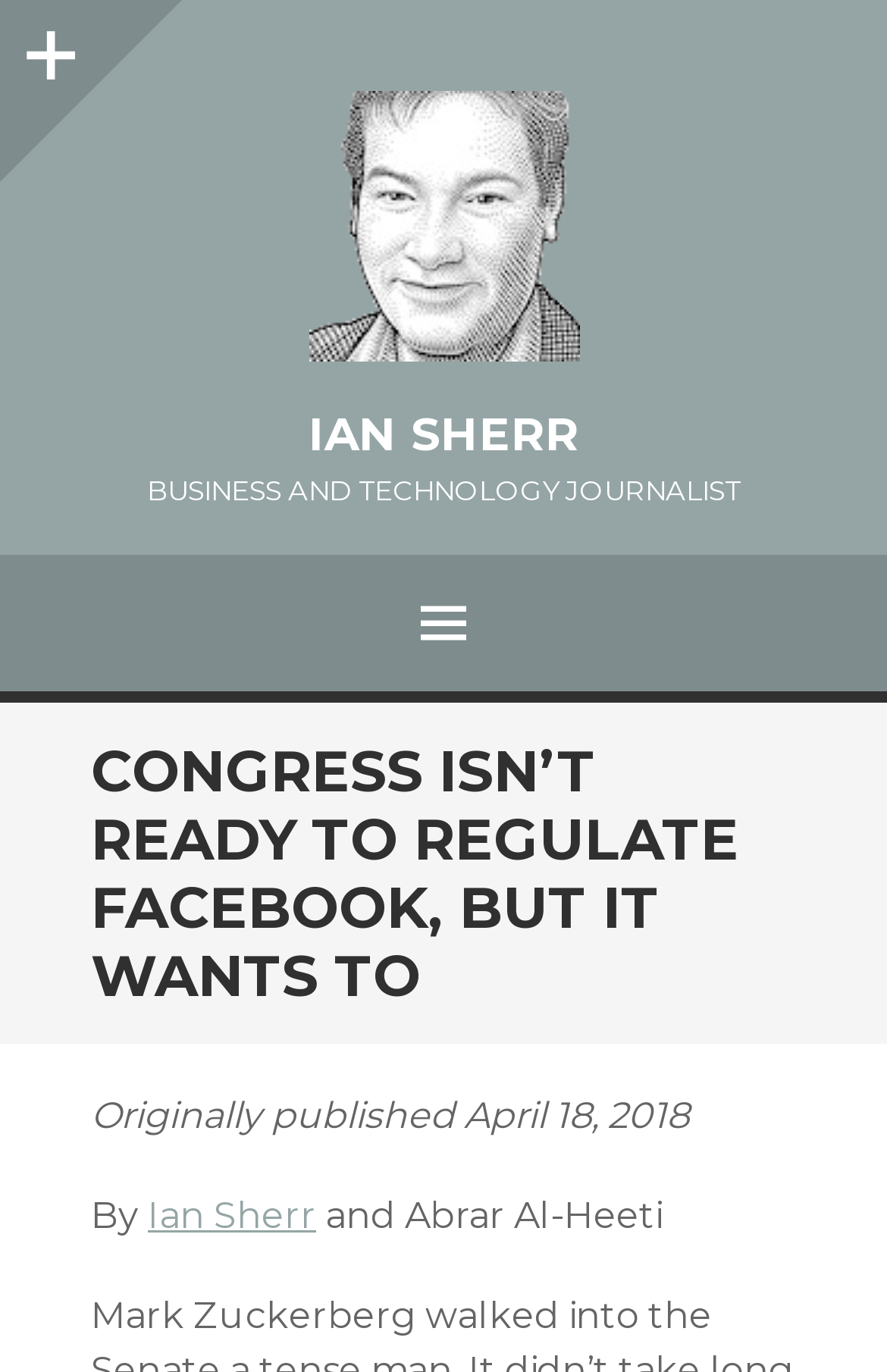Give a detailed account of the webpage.

The webpage appears to be an article page, with the title "Congress isn’t ready to regulate Facebook, but it wants to" written by Ian Sherr. At the top left corner, there is a sidebar link. Below the title, the author's name "Ian Sherr" is displayed prominently. 

The author's name is repeated again, followed by a subtitle "BUSINESS AND TECHNOLOGY JOURNALIST". A menu icon is located below, which when expanded, reveals a header section. Within this section, the article title is repeated, and below it, the publication date "Originally published April 18, 2018" is displayed. 

The author information is provided again, with the text "By" followed by a link to the author's name "Ian Sherr", and then the name of another contributor "Abrar Al-Heeti". Overall, the webpage has a simple and organized structure, with clear headings and concise text.